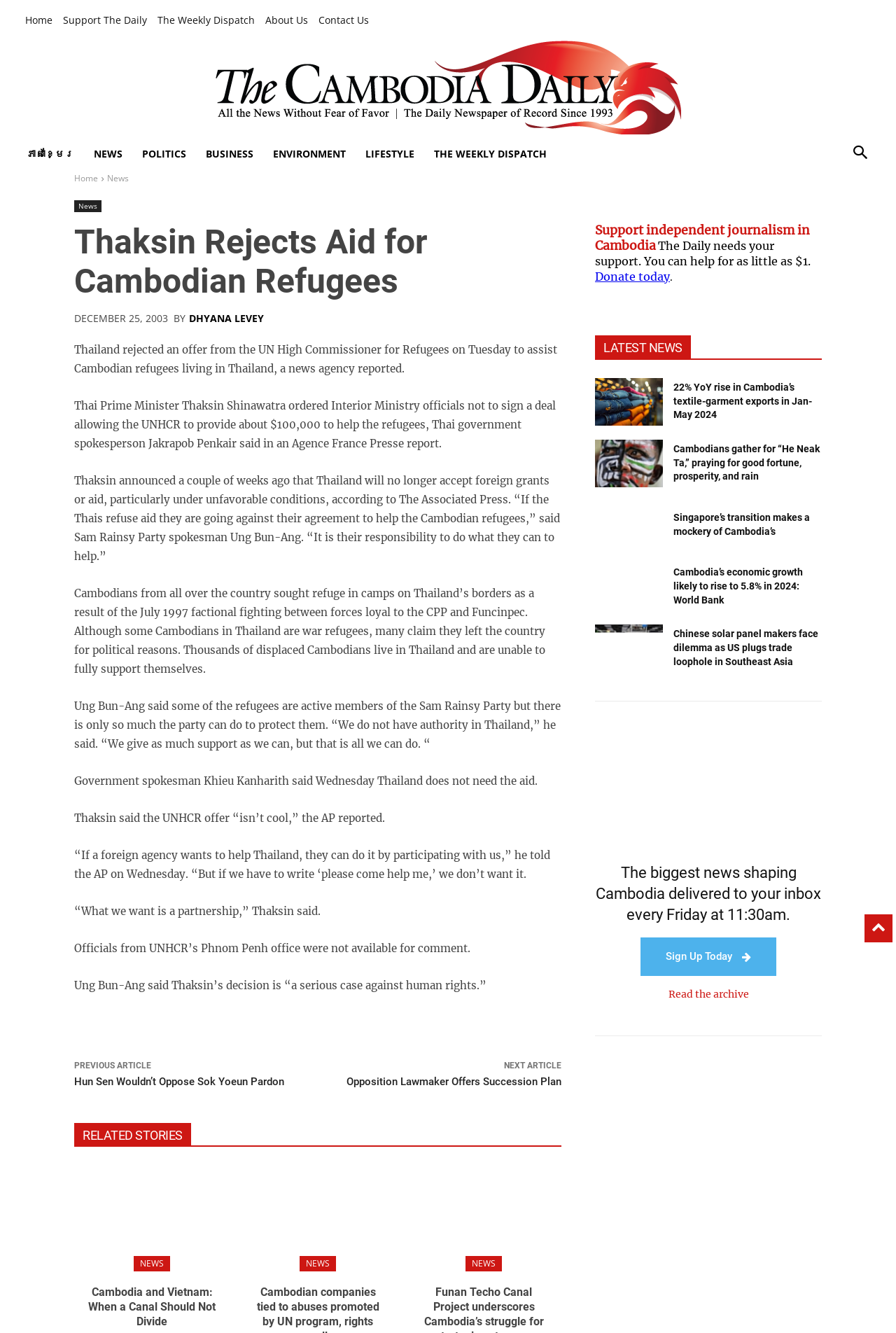Identify the coordinates of the bounding box for the element described below: "Opposition Lawmaker Offers Succession Plan". Return the coordinates as four float numbers between 0 and 1: [left, top, right, bottom].

[0.387, 0.807, 0.627, 0.816]